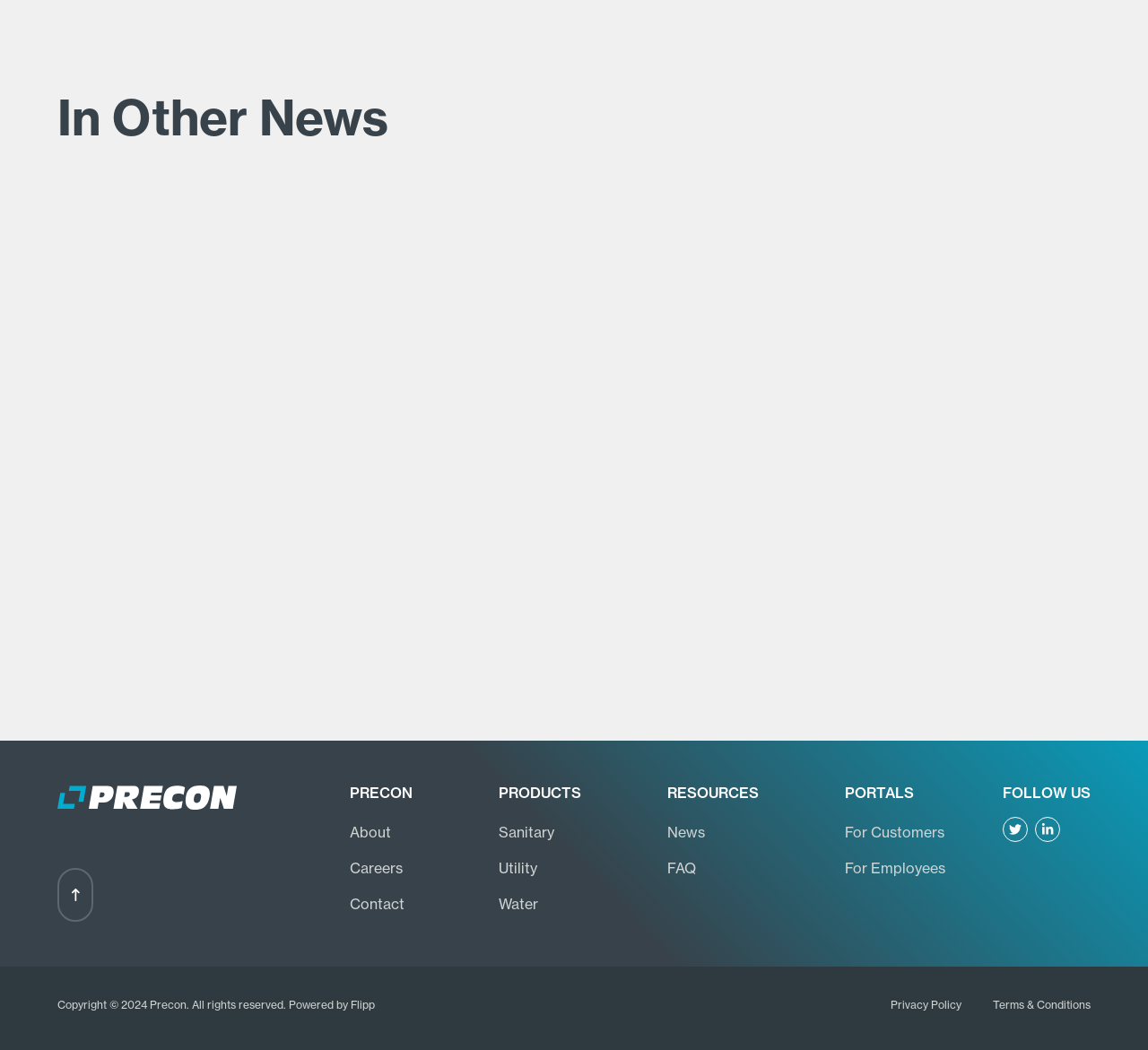Observe the image and answer the following question in detail: What is the name of the company?

The name of the company can be found in the top-left corner of the webpage, where the logo is located, and also in the navigation menu.